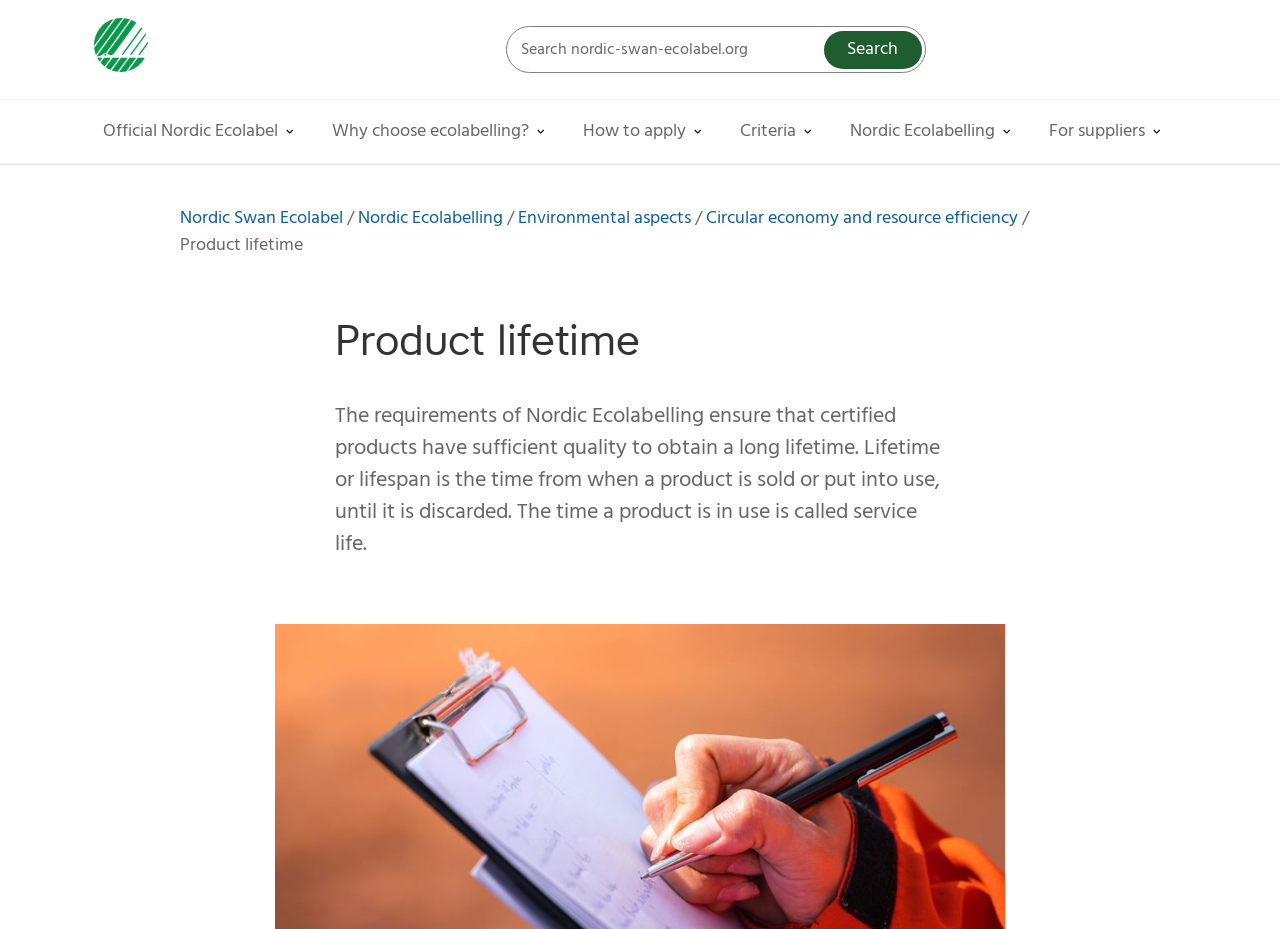Please answer the following question using a single word or phrase: 
How many links are in the main menu?

3